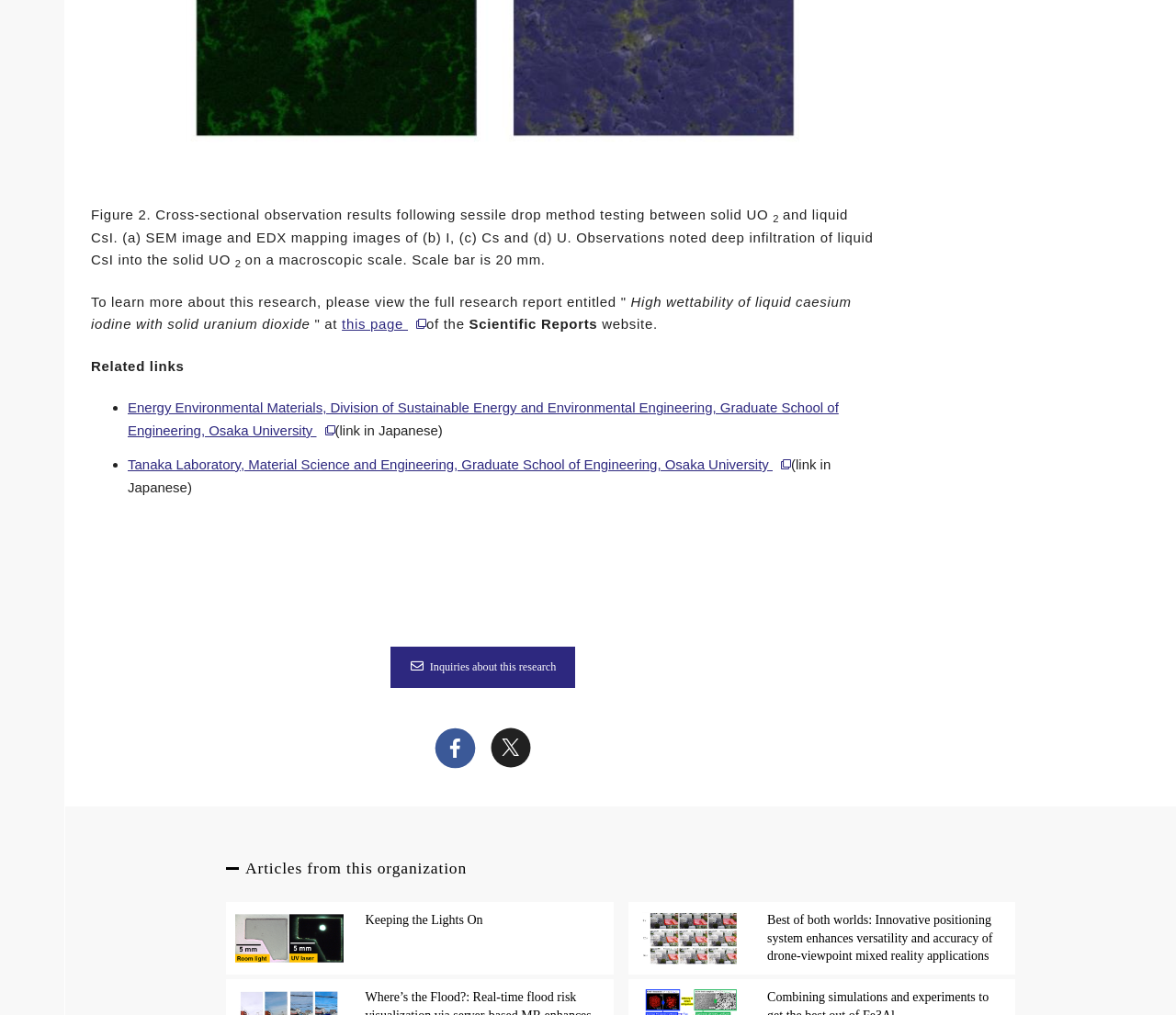What is the research about?
Please give a detailed and thorough answer to the question, covering all relevant points.

The research is about the wettability of liquid caesium iodine with solid uranium dioxide, as indicated by the text 'High wettability of liquid caesium iodine with solid uranium dioxide' on the webpage.